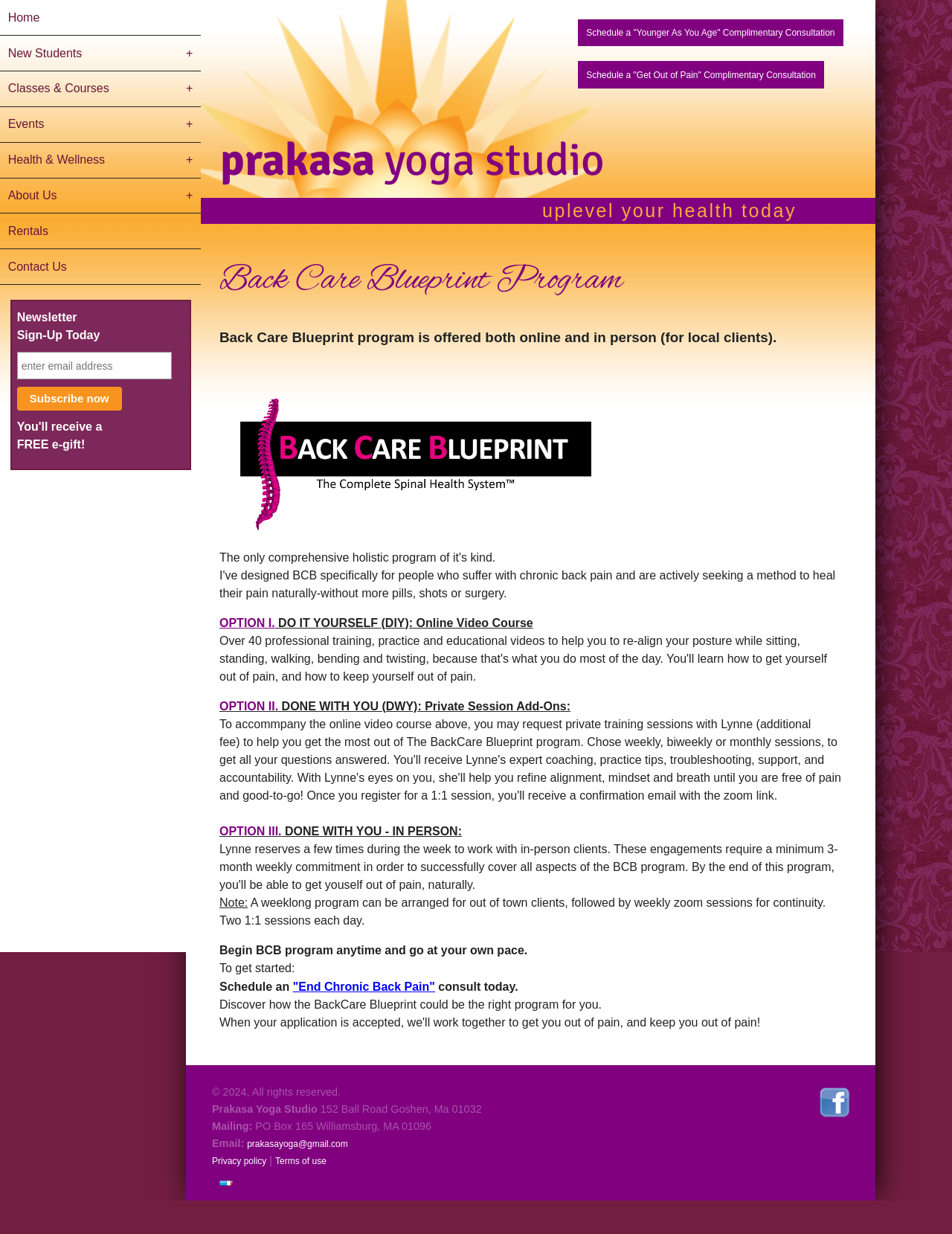Use a single word or phrase to answer the following:
How can out-of-town clients arrange for the Back Care Blueprint program?

A weeklong program can be arranged